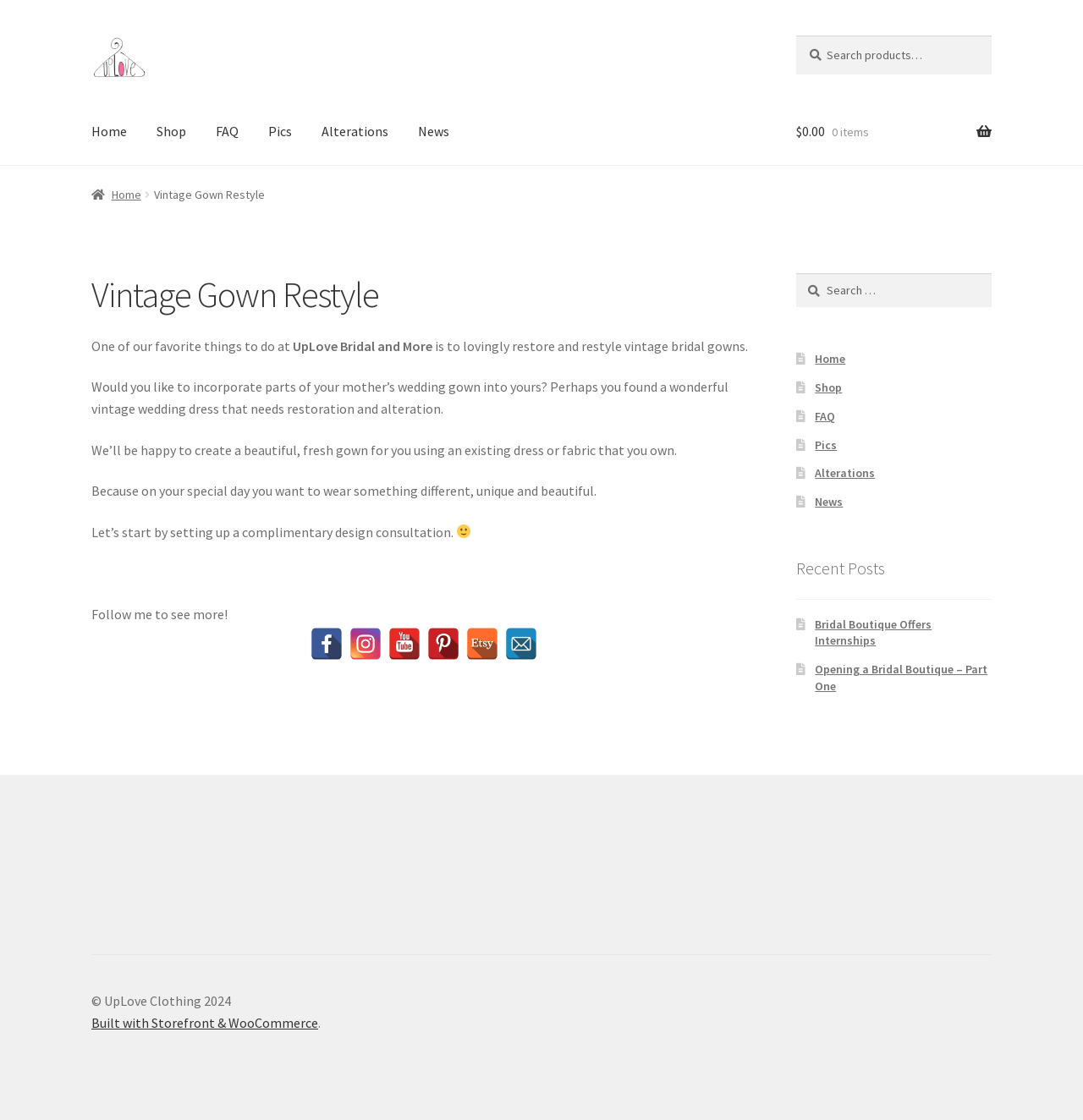Examine the screenshot and answer the question in as much detail as possible: What is the copyright year of the website?

The copyright year of the website can be found at the bottom of the webpage, where it says '© UpLove Clothing 2024'.